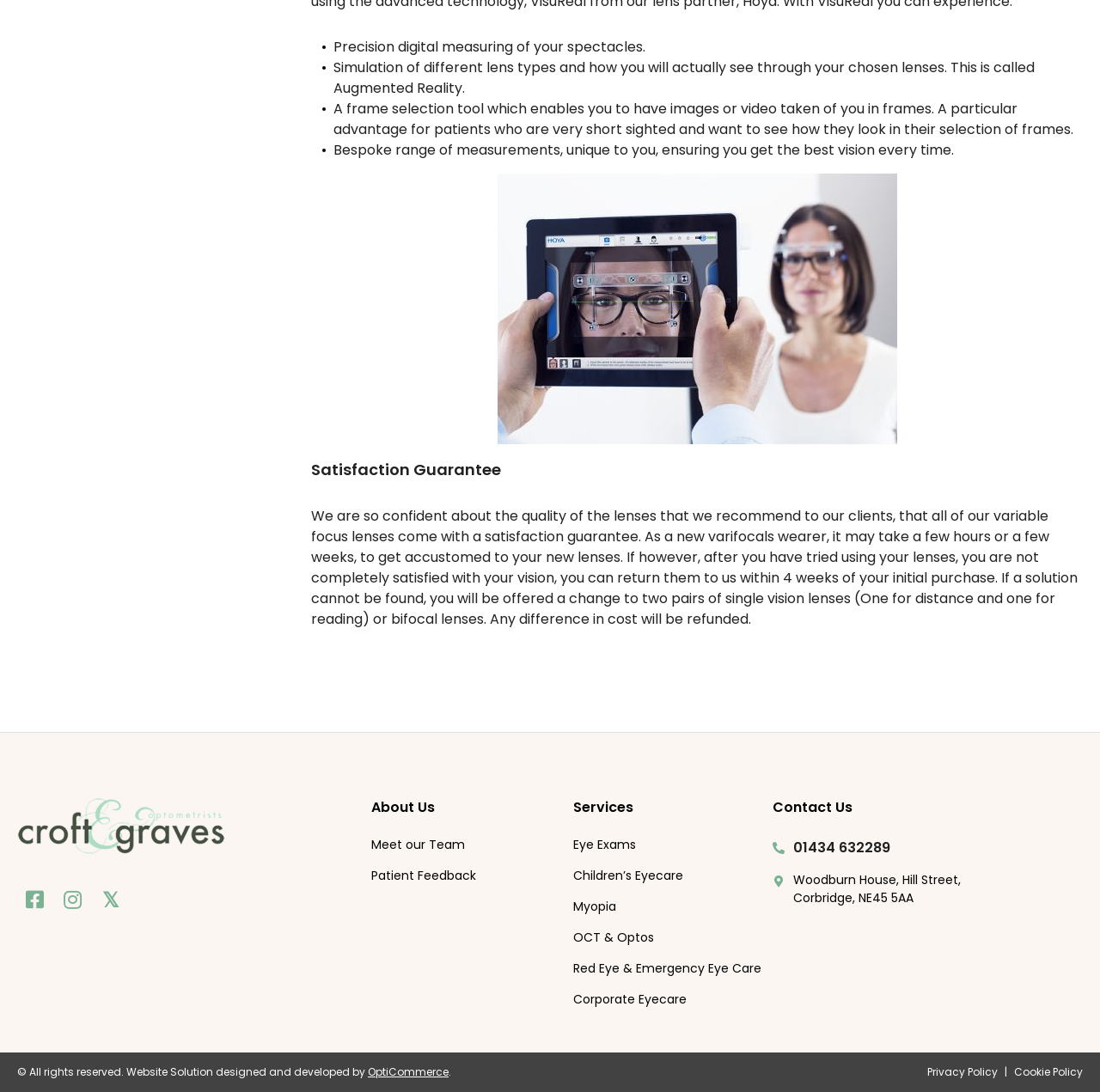Please find the bounding box coordinates of the section that needs to be clicked to achieve this instruction: "Check the Satisfaction Guarantee".

[0.283, 0.419, 0.984, 0.441]